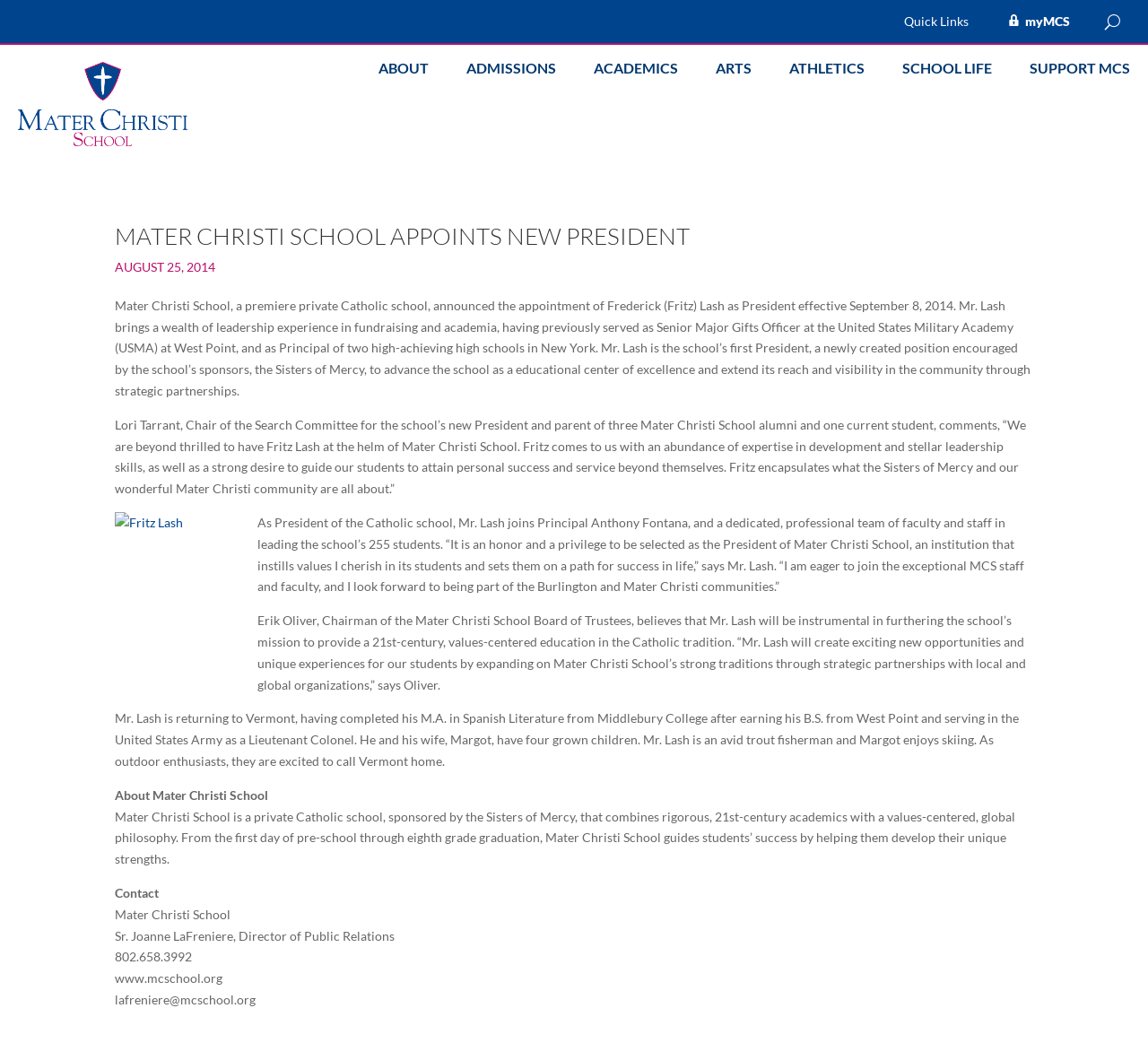Write a detailed summary of the webpage.

The webpage is about Mater Christi School, a private Catholic school, and its announcement of a new president, Frederick (Fritz) Lash. At the top of the page, there are several links, including "Quick Links", "myMCS", and a button labeled "U". Below these links, there is a logo image of the school.

The main content of the page is divided into sections. The first section has a heading that announces the appointment of the new president, followed by a date, "AUGUST 25, 2014". Below this, there is a paragraph of text that describes Mr. Lash's background and experience.

To the right of this text, there is an image of Mr. Lash. The next section has a quote from Lori Tarrant, Chair of the Search Committee, praising Mr. Lash's qualifications and leadership skills.

The following sections contain quotes from Mr. Lash and Erik Oliver, Chairman of the Mater Christi School Board of Trustees, discussing Mr. Lash's role and goals as president. There is also a section that provides biographical information about Mr. Lash.

At the bottom of the page, there are several sections that provide information about Mater Christi School, including its mission and values, and contact information for the school's Director of Public Relations.

On the top navigation bar, there are several links, including "ABOUT", "ADMISSIONS", "ACADEMICS", "ARTS", "ATHLETICS", "SCHOOL LIFE", and "SUPPORT MCS", which likely lead to different sections of the school's website.